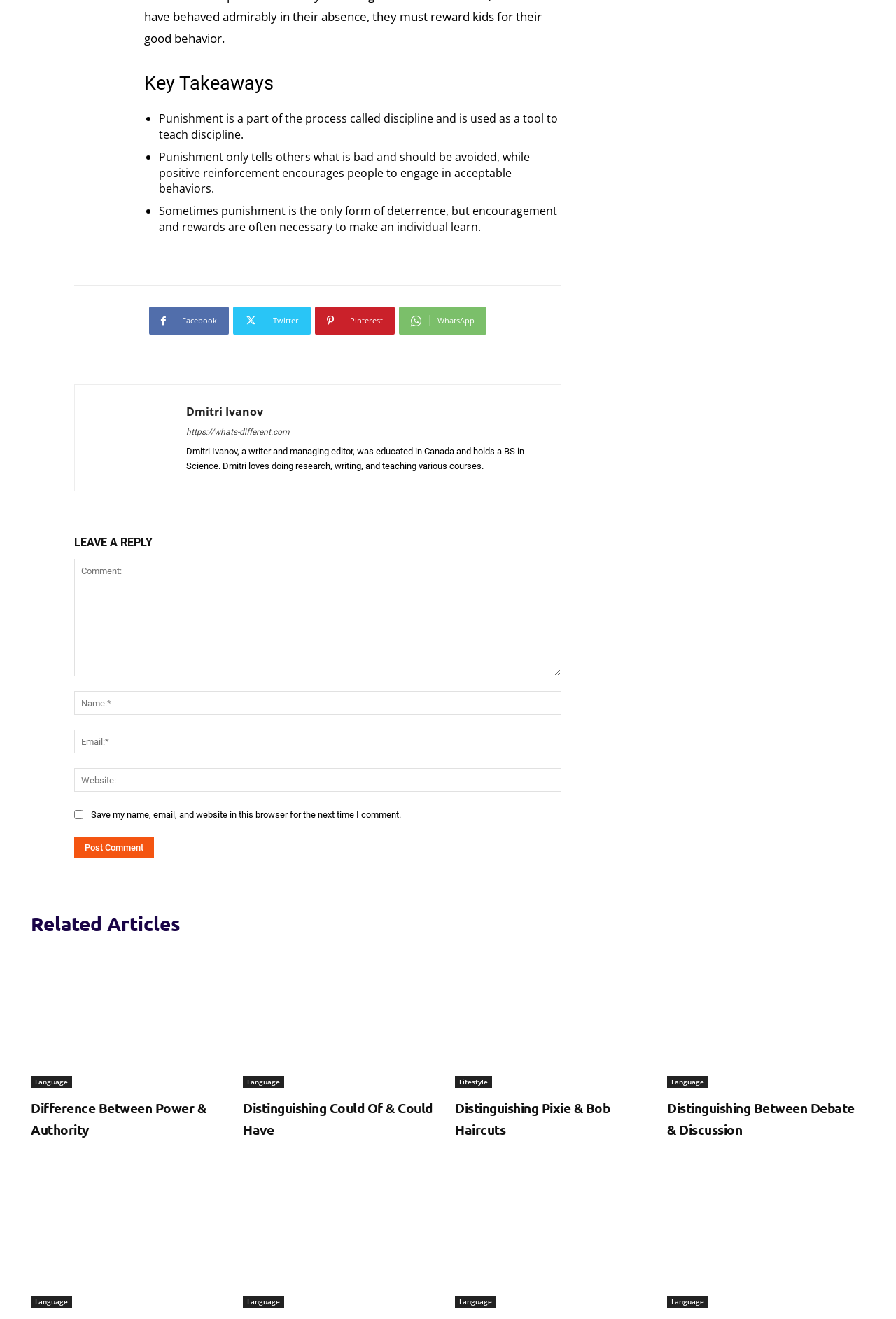Determine the bounding box coordinates of the element's region needed to click to follow the instruction: "Leave a reply". Provide these coordinates as four float numbers between 0 and 1, formatted as [left, top, right, bottom].

[0.083, 0.424, 0.627, 0.513]